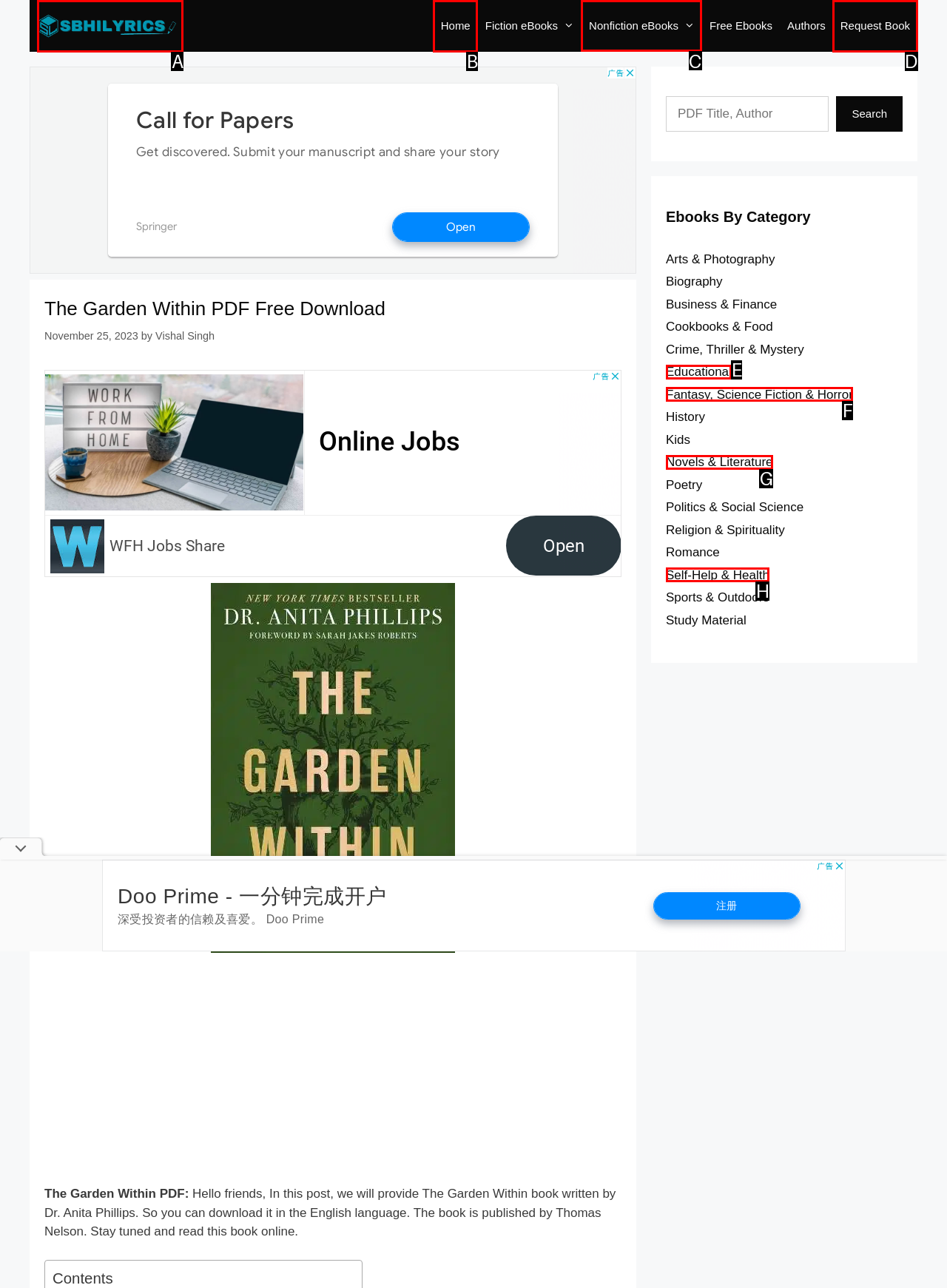Identify the letter of the option that should be selected to accomplish the following task: Share on Facebook. Provide the letter directly.

None